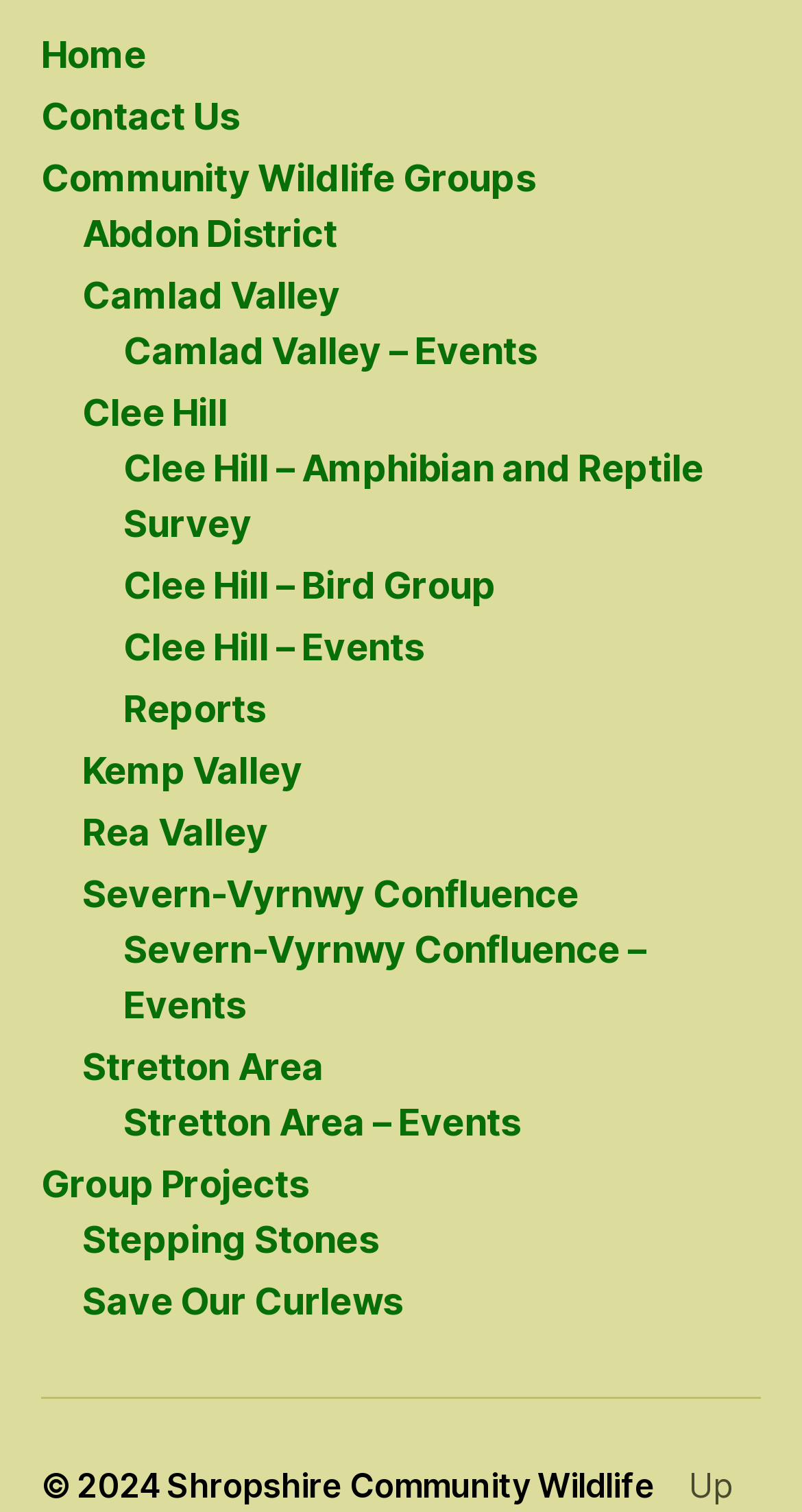Provide the bounding box coordinates for the UI element that is described by this text: "Clee Hill – Bird Group". The coordinates should be in the form of four float numbers between 0 and 1: [left, top, right, bottom].

[0.154, 0.372, 0.618, 0.401]